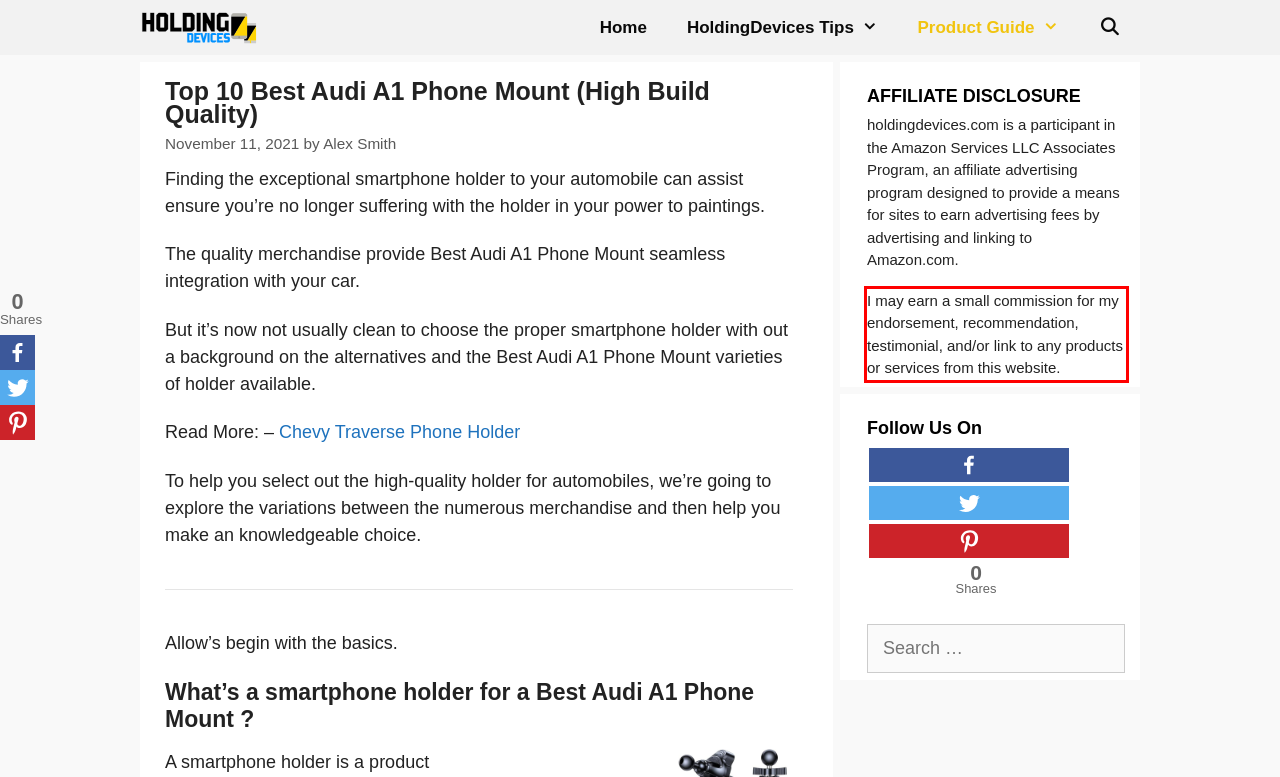You have a screenshot of a webpage with a red bounding box. Use OCR to generate the text contained within this red rectangle.

I may earn a small commission for my endorsement, recommendation, testimonial, and/or link to any products or services from this website.